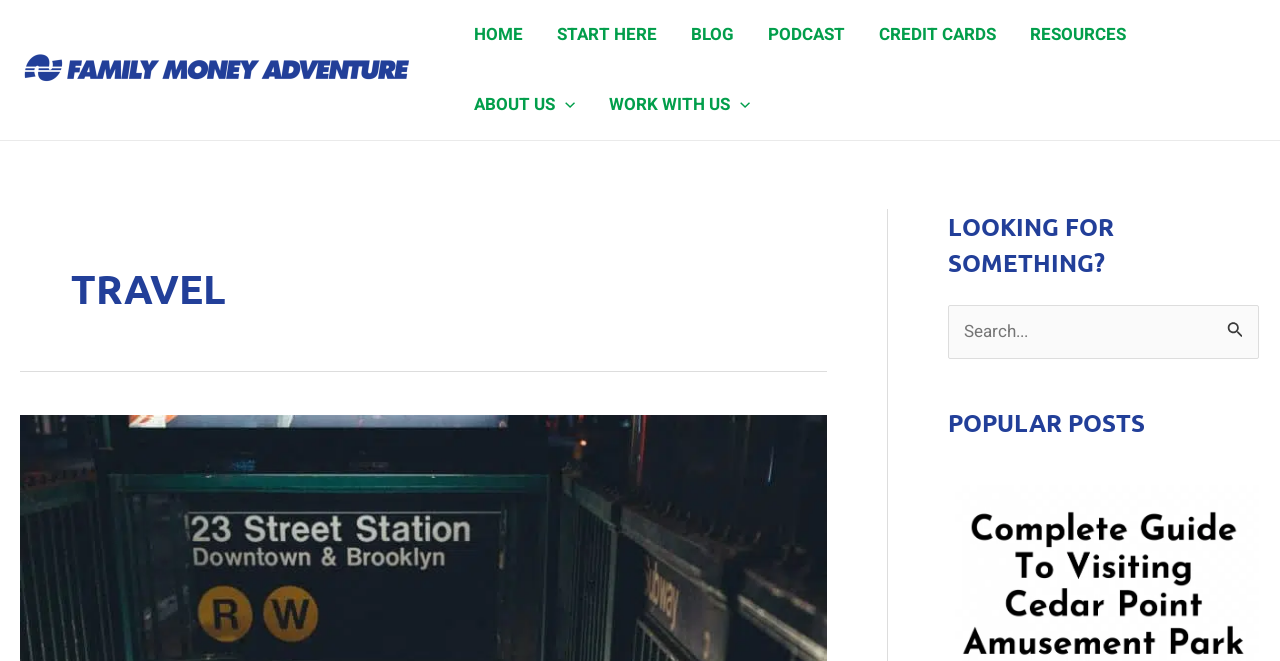Please identify the bounding box coordinates for the region that you need to click to follow this instruction: "listen to podcast".

[0.587, 0.0, 0.673, 0.106]